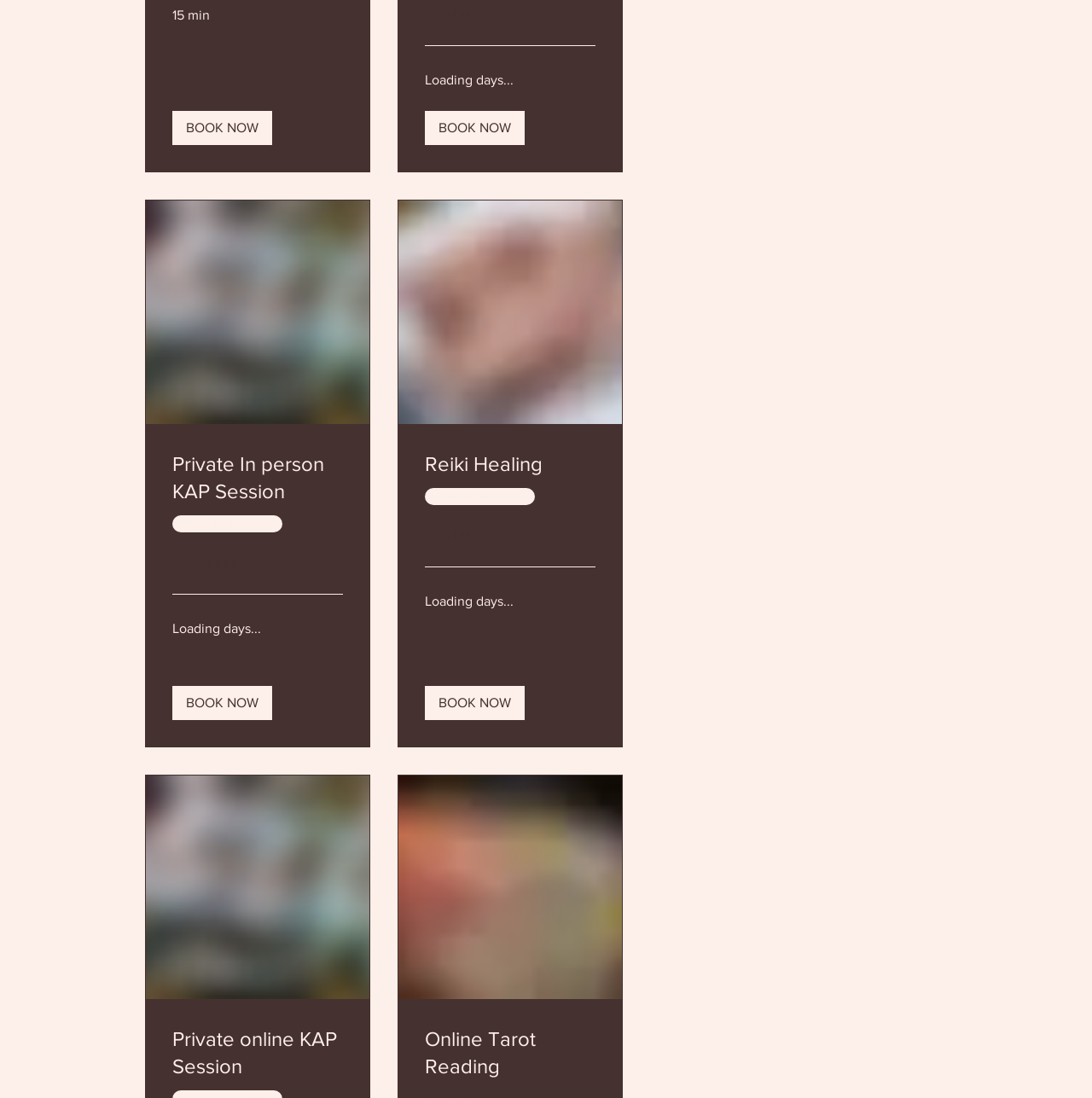Are all services available online?
Give a detailed and exhaustive answer to the question.

While some services have a 'Available Online' label, not all of them do. For example, the 'Private In person KAP Session' service does not have this label, indicating that it is not available online.